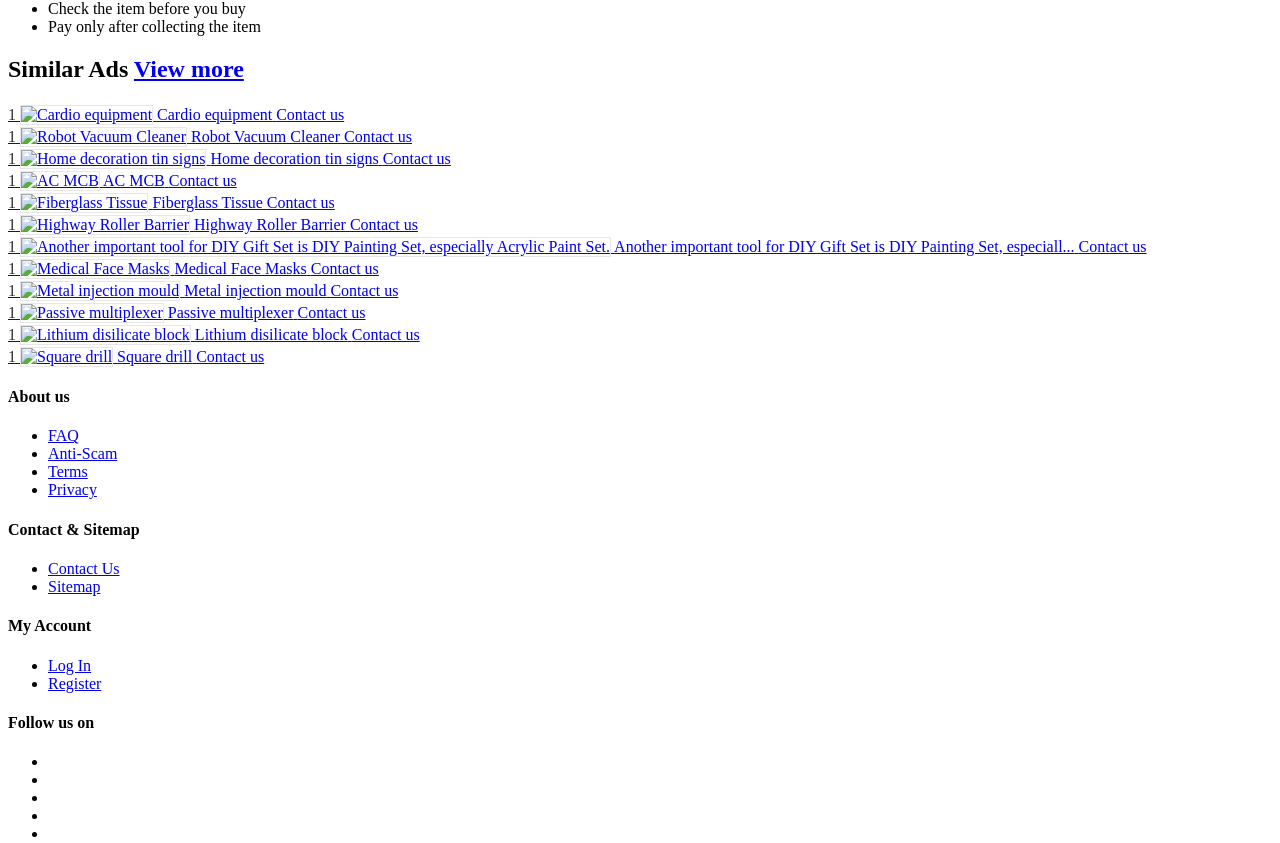Please find the bounding box coordinates of the section that needs to be clicked to achieve this instruction: "Log In to my account".

[0.038, 0.779, 0.071, 0.799]